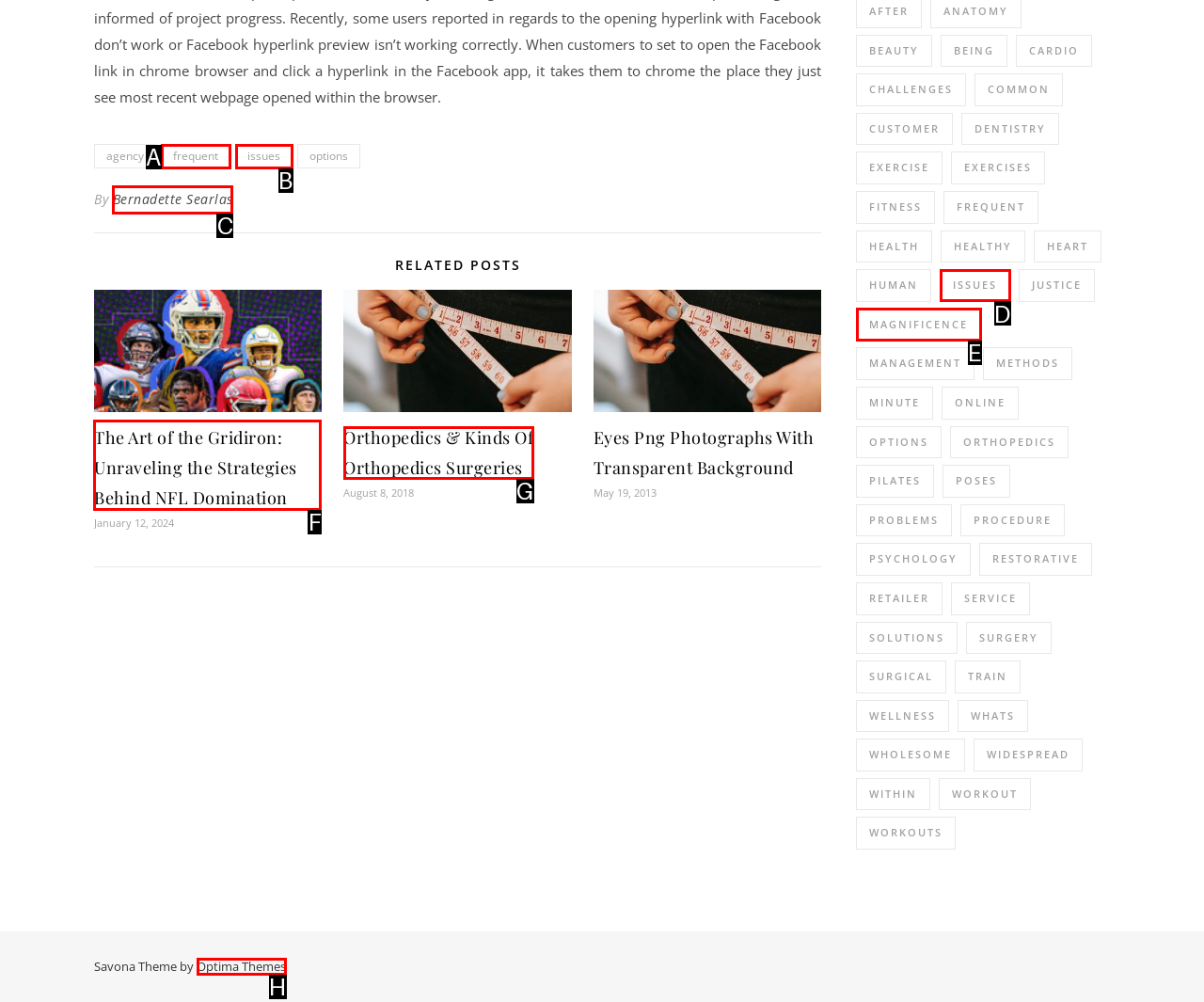Please indicate which HTML element should be clicked to fulfill the following task: view the 'The Art of the Gridiron: Unraveling the Strategies Behind NFL Domination' post. Provide the letter of the selected option.

F